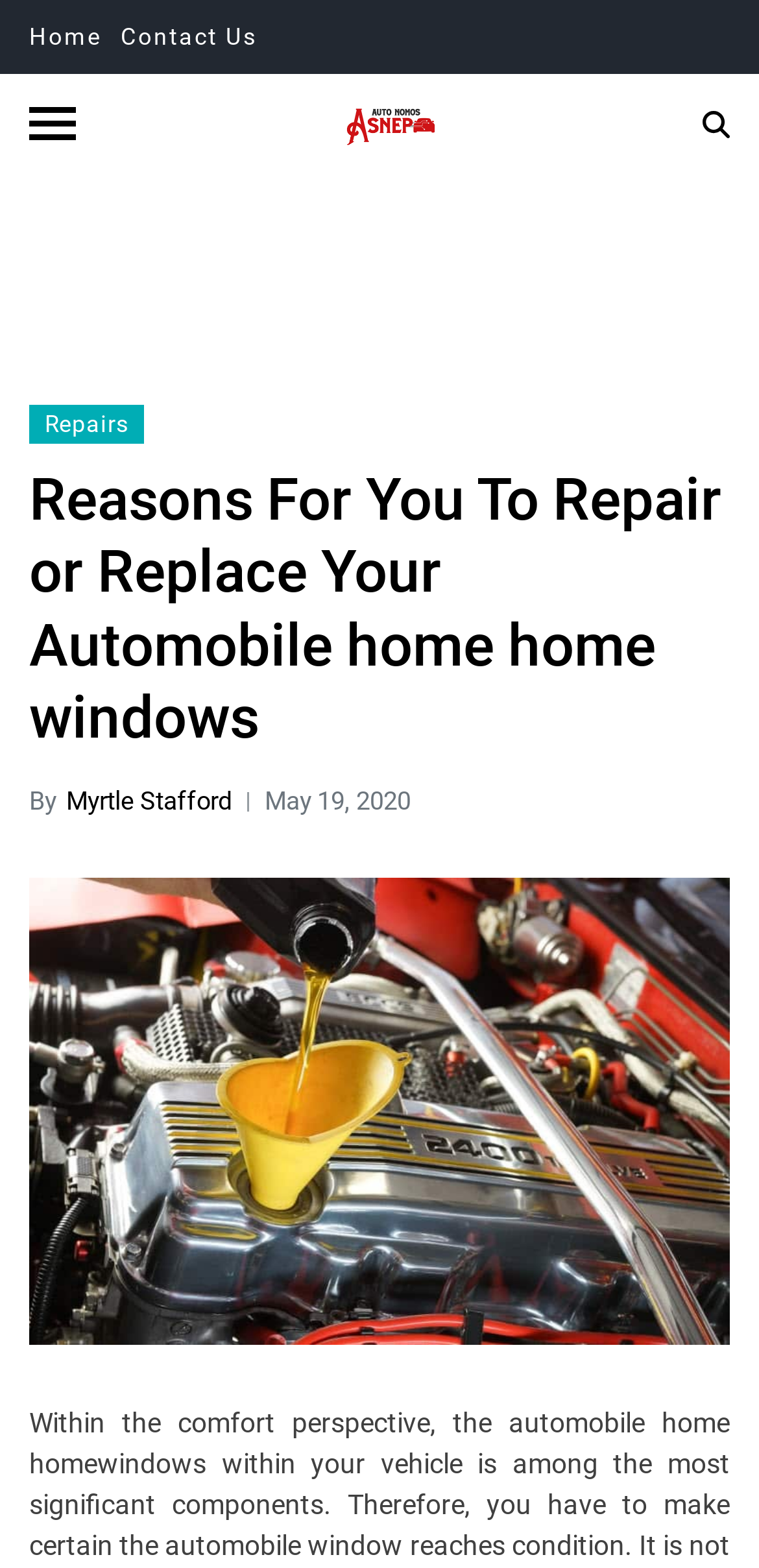Can you provide the bounding box coordinates for the element that should be clicked to implement the instruction: "Visit the 'RME User Forum'"?

None